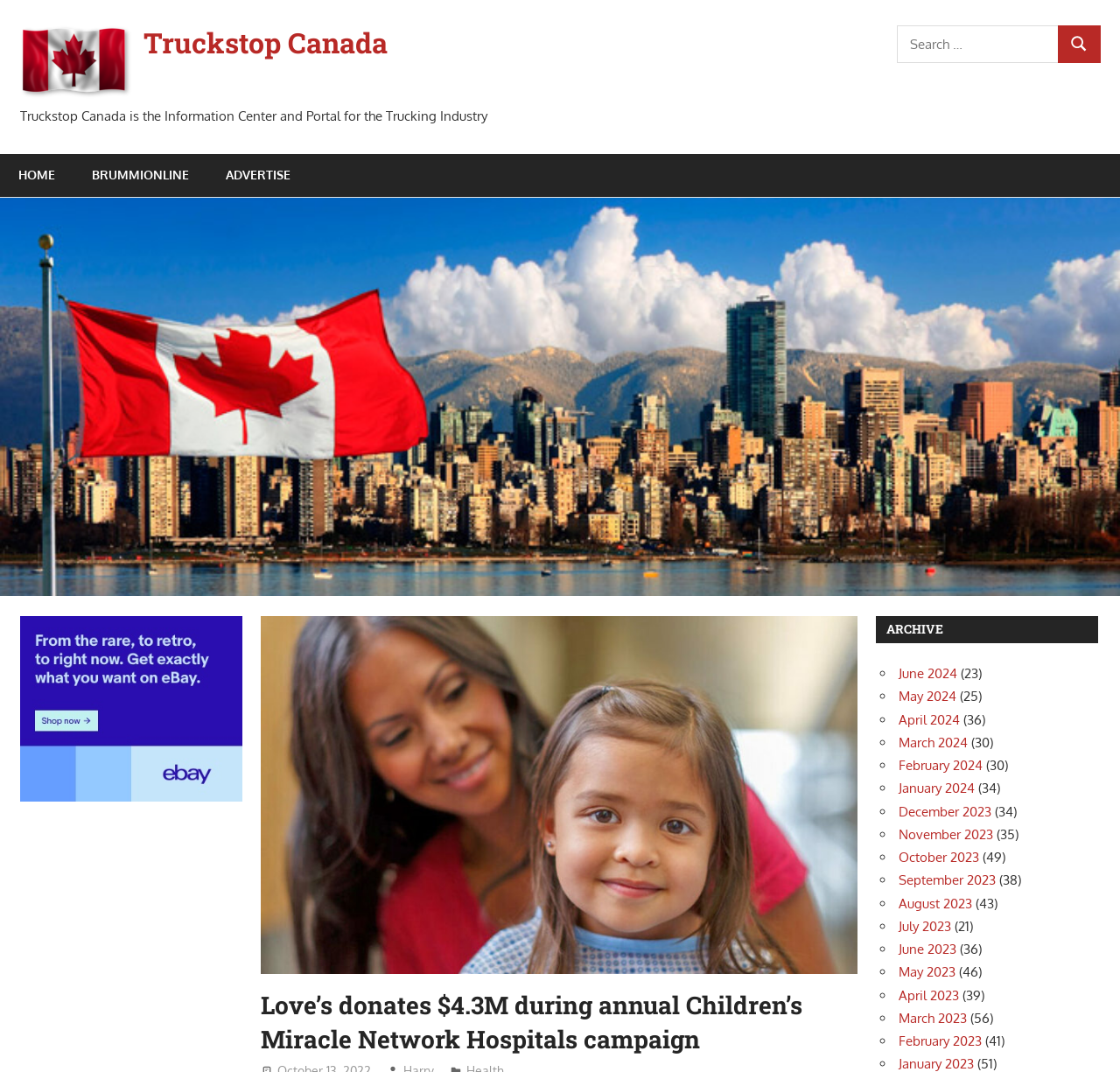Determine the bounding box for the UI element described here: "February 2024".

[0.802, 0.706, 0.877, 0.722]